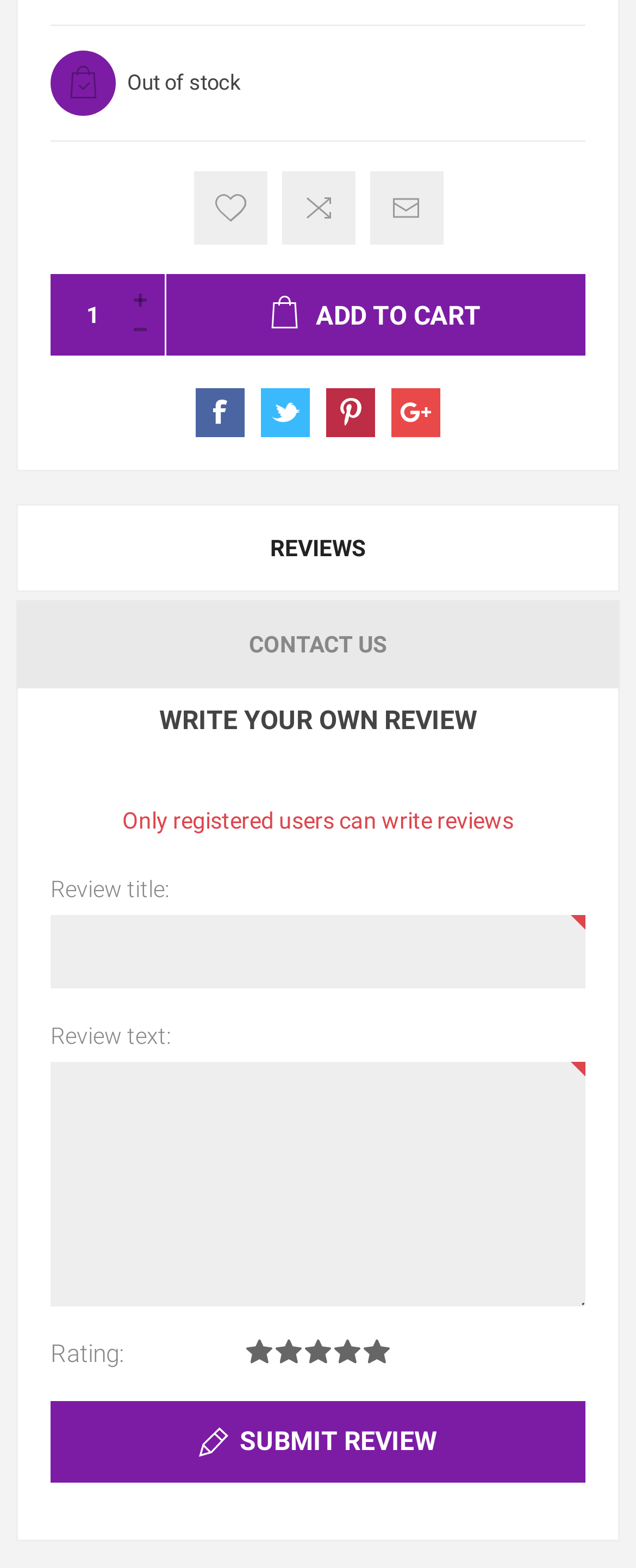How many social media platforms can you share this product on?
From the image, provide a succinct answer in one word or a short phrase.

4